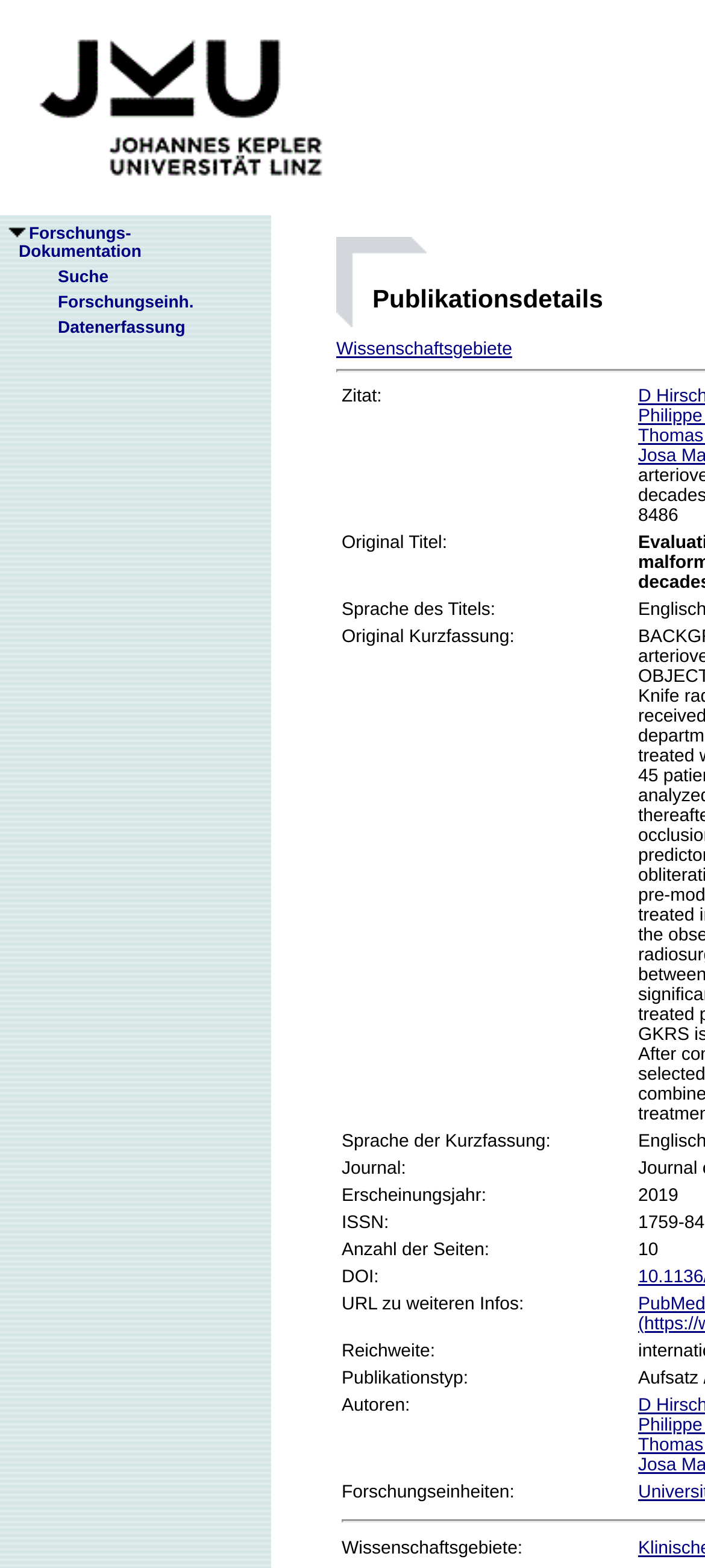Give a concise answer of one word or phrase to the question: 
What is the purpose of the 'Suche' link?

Search